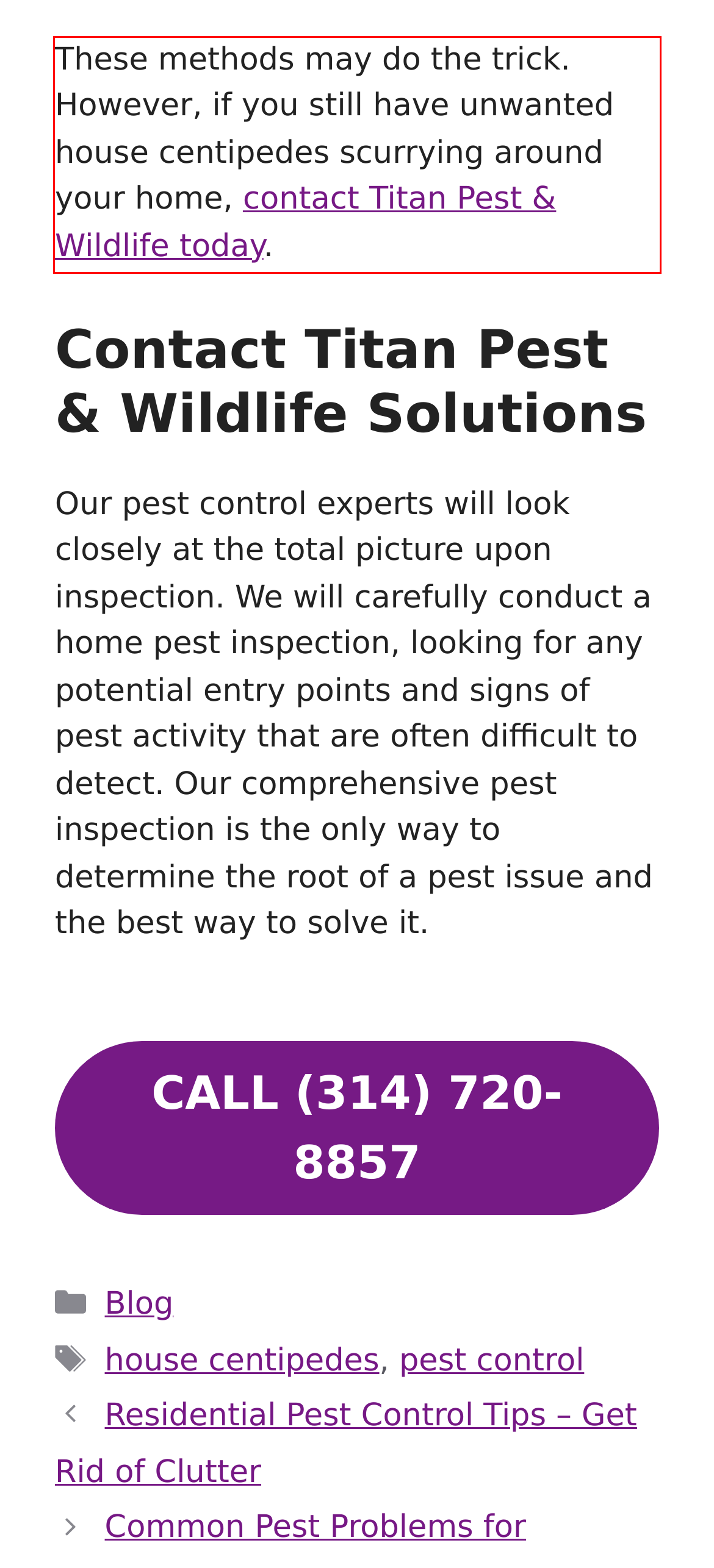Analyze the webpage screenshot and use OCR to recognize the text content in the red bounding box.

These methods may do the trick. However, if you still have unwanted house centipedes scurrying around your home, contact Titan Pest & Wildlife today.